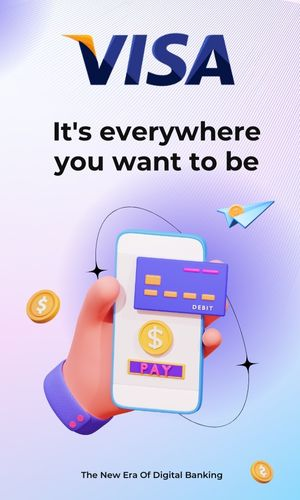Provide a rich and detailed narrative of the image.

The image features a vibrant and modern digital graphic showcasing the Visa brand, prominently displaying the logo at the top. Below the logo, the tagline "It's everywhere you want to be" is boldly inscribed, emphasizing the universal reach and accessibility of Visa services. 

Central to the design is a stylized hand holding a mobile device that displays a digital payment interface, complete with a "PAY" button and a "DEBIT" label. Surrounding the device are sleek, colorful elements such as coins and an icon resembling an airplane, which symbolize financial transactions and a forward-looking approach to digital banking. At the bottom, the phrase "The New Era Of Digital Banking" signifies Visa's commitment to innovative financial solutions in the digital age. The overall aesthetic combines elements of technology and finance, appealing to a modern audience seeking convenience and connectivity in their banking experiences.